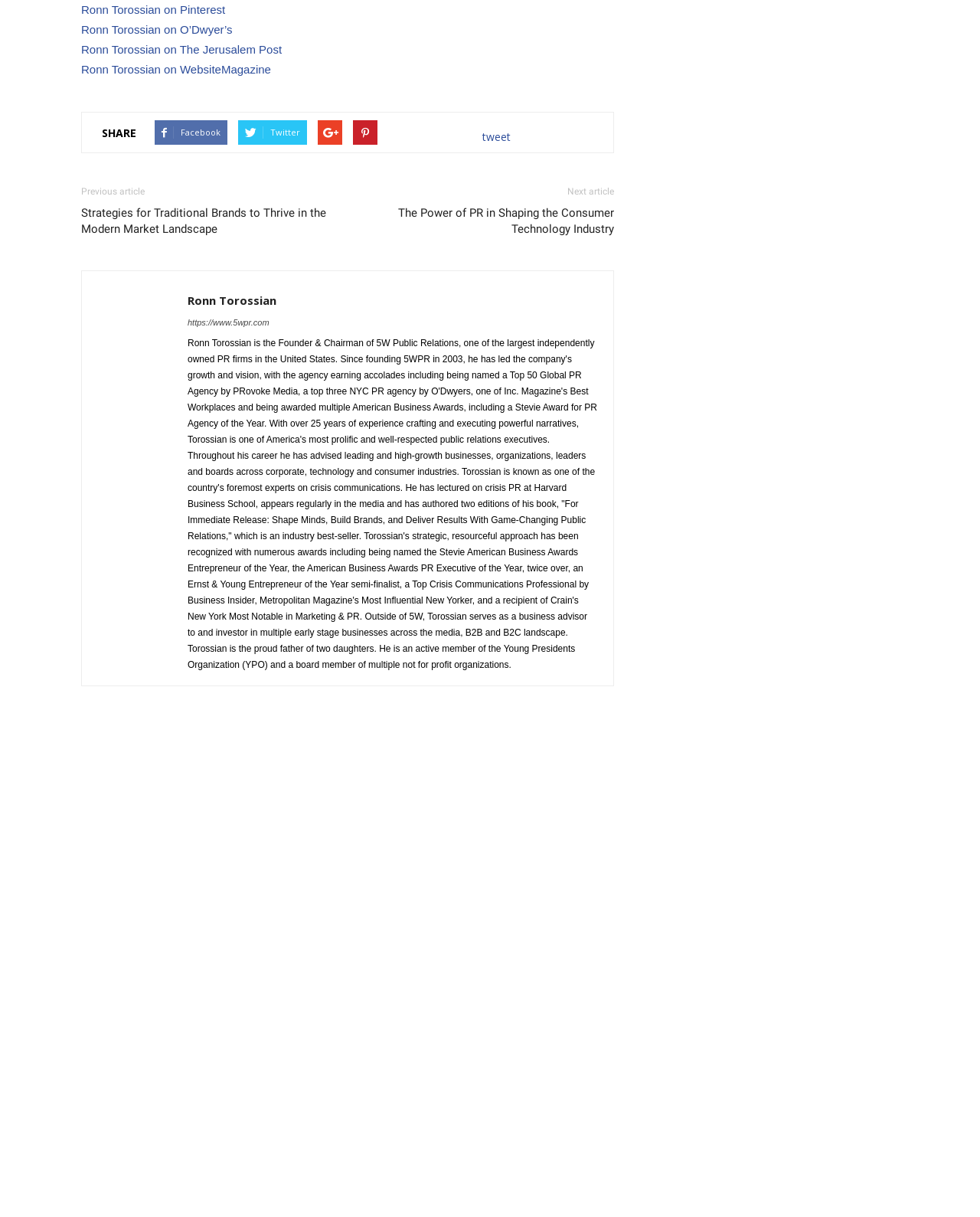Locate the bounding box coordinates of the area to click to fulfill this instruction: "Read Strategies for Traditional Brands to Thrive in the Modern Market Landscape". The bounding box should be presented as four float numbers between 0 and 1, in the order [left, top, right, bottom].

[0.083, 0.169, 0.336, 0.195]